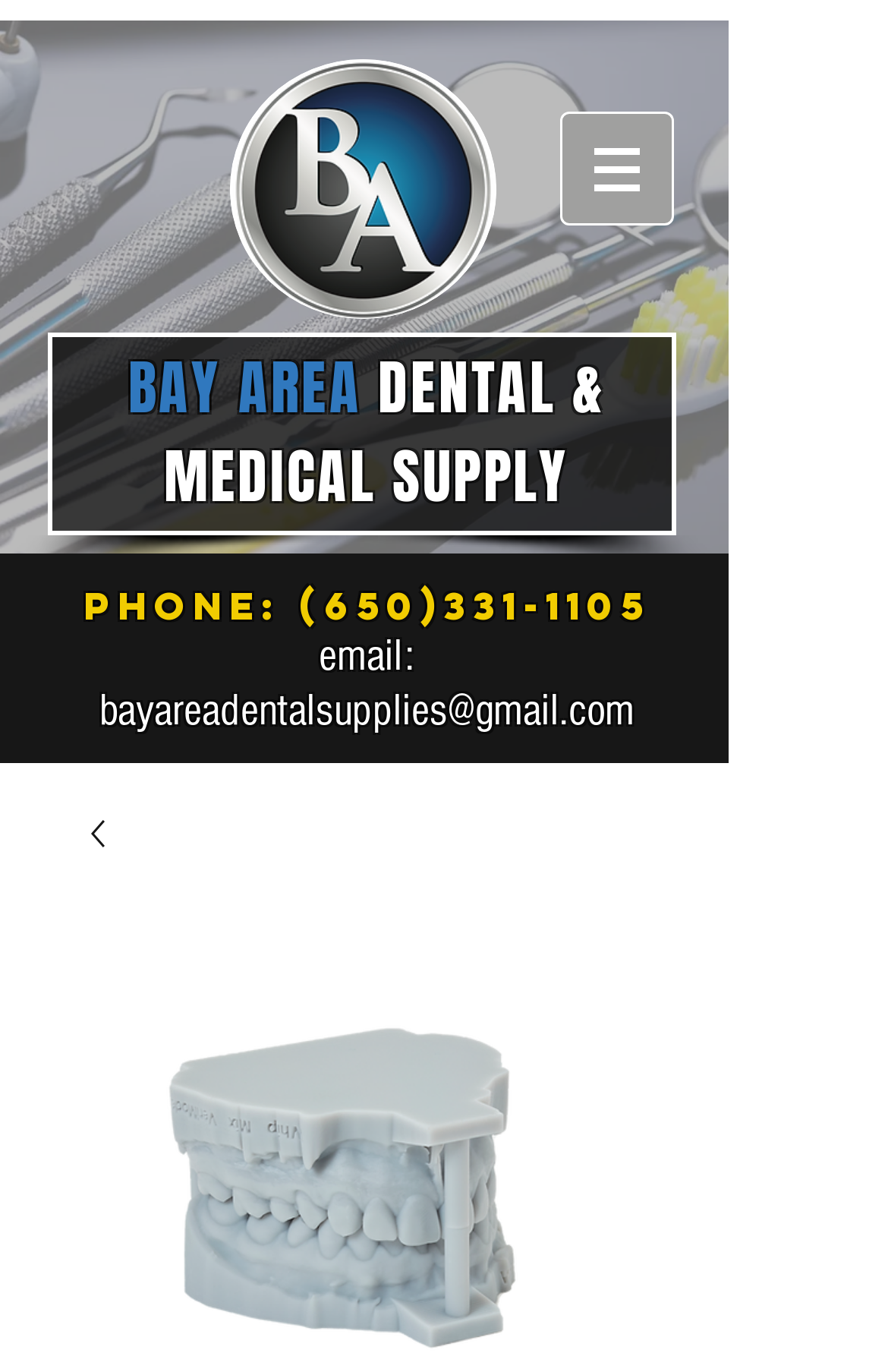Please answer the following question using a single word or phrase: 
What is the name of the company on this webpage?

Bay Area Dental & Medical Supply